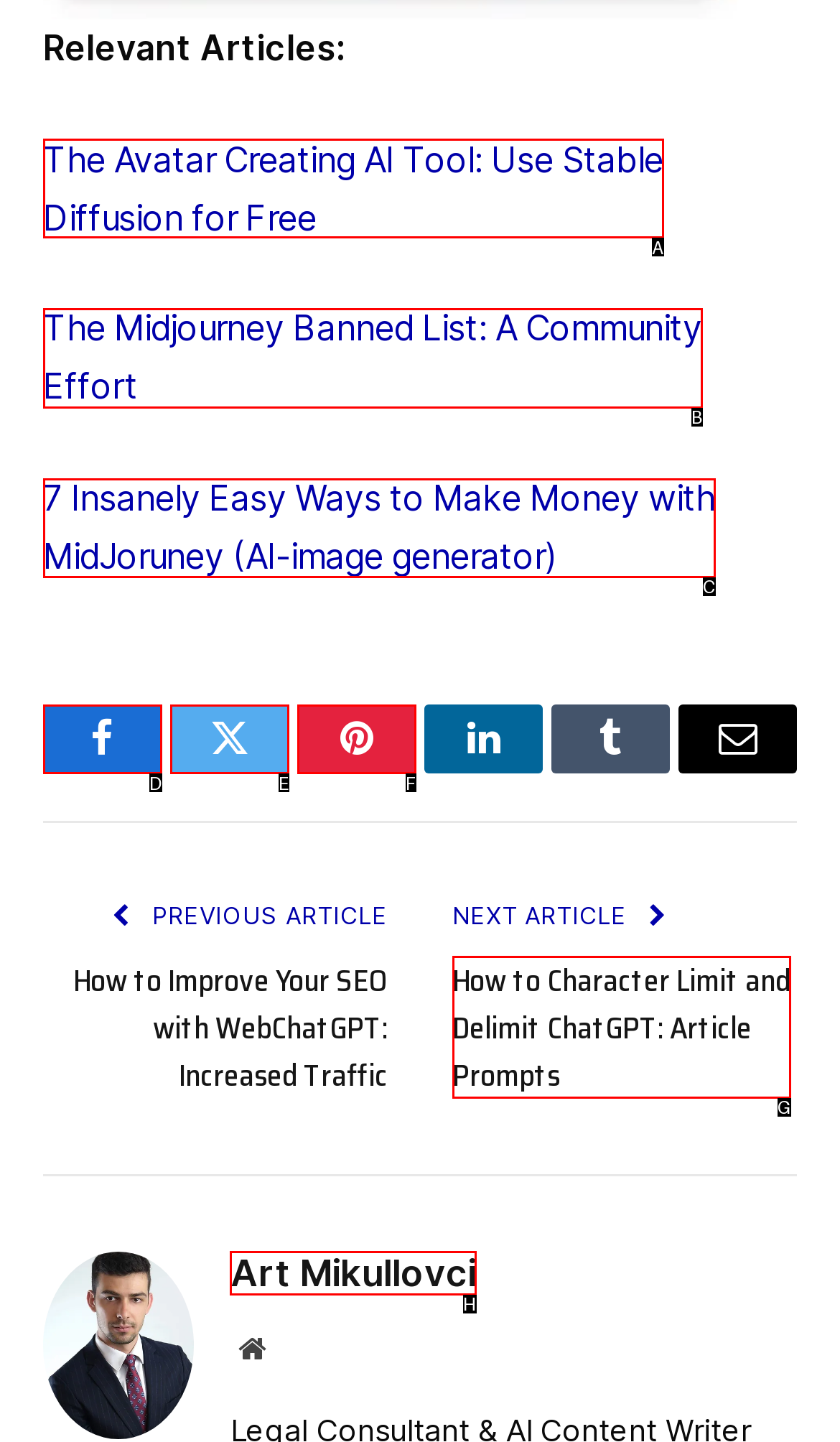Provide the letter of the HTML element that you need to click on to perform the task: Visit the website of Art Mikullovci.
Answer with the letter corresponding to the correct option.

H